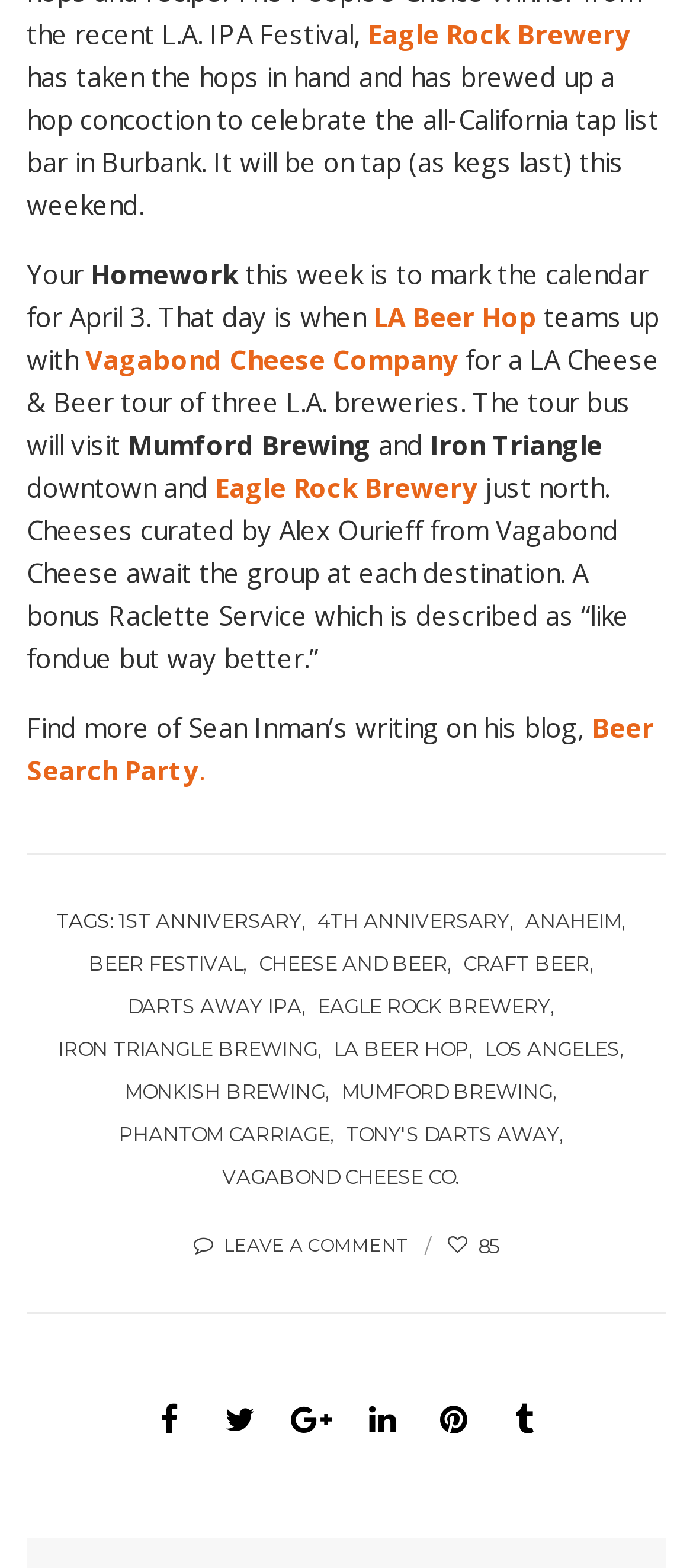Please determine the bounding box coordinates for the UI element described as: "Eagle Rock Brewery".

[0.458, 0.628, 0.817, 0.655]